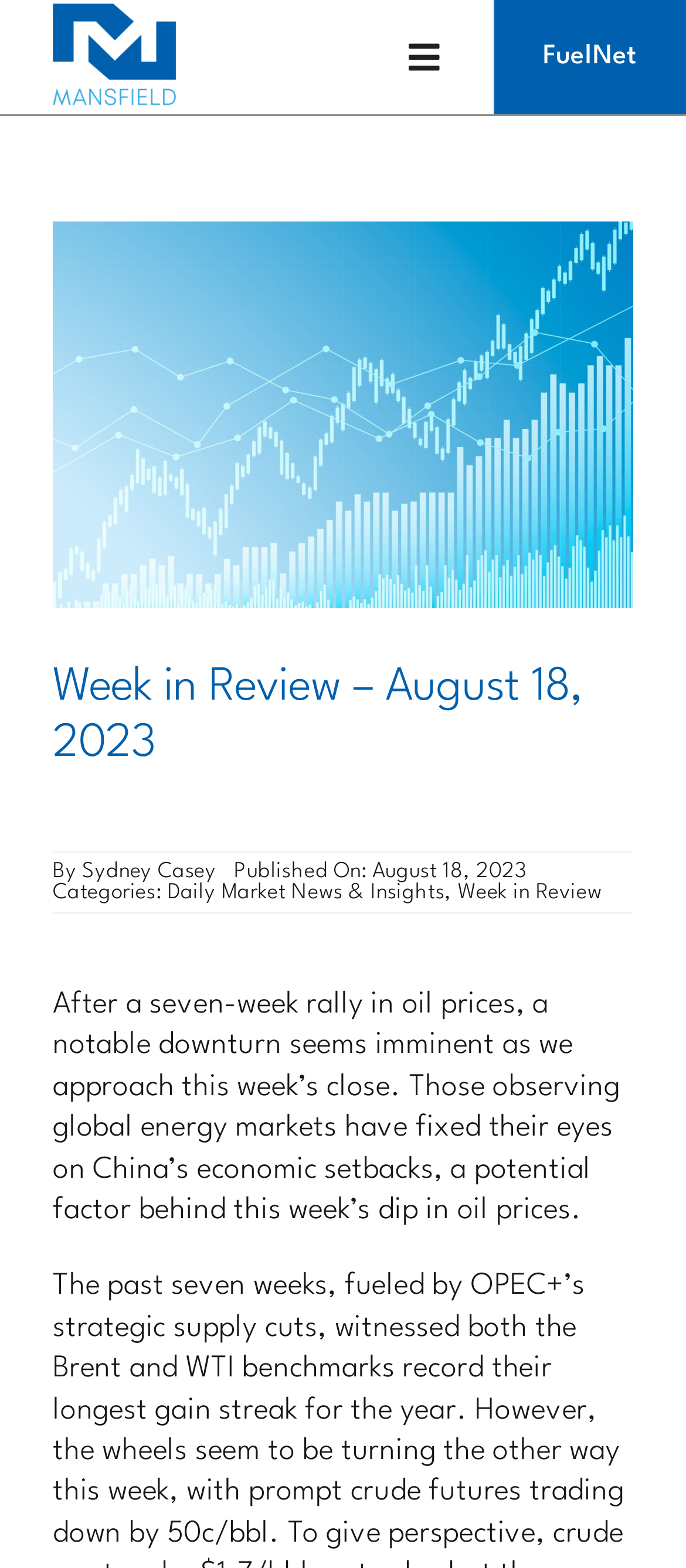Determine the bounding box coordinates (top-left x, top-left y, bottom-right x, bottom-right y) of the UI element described in the following text: this form

None